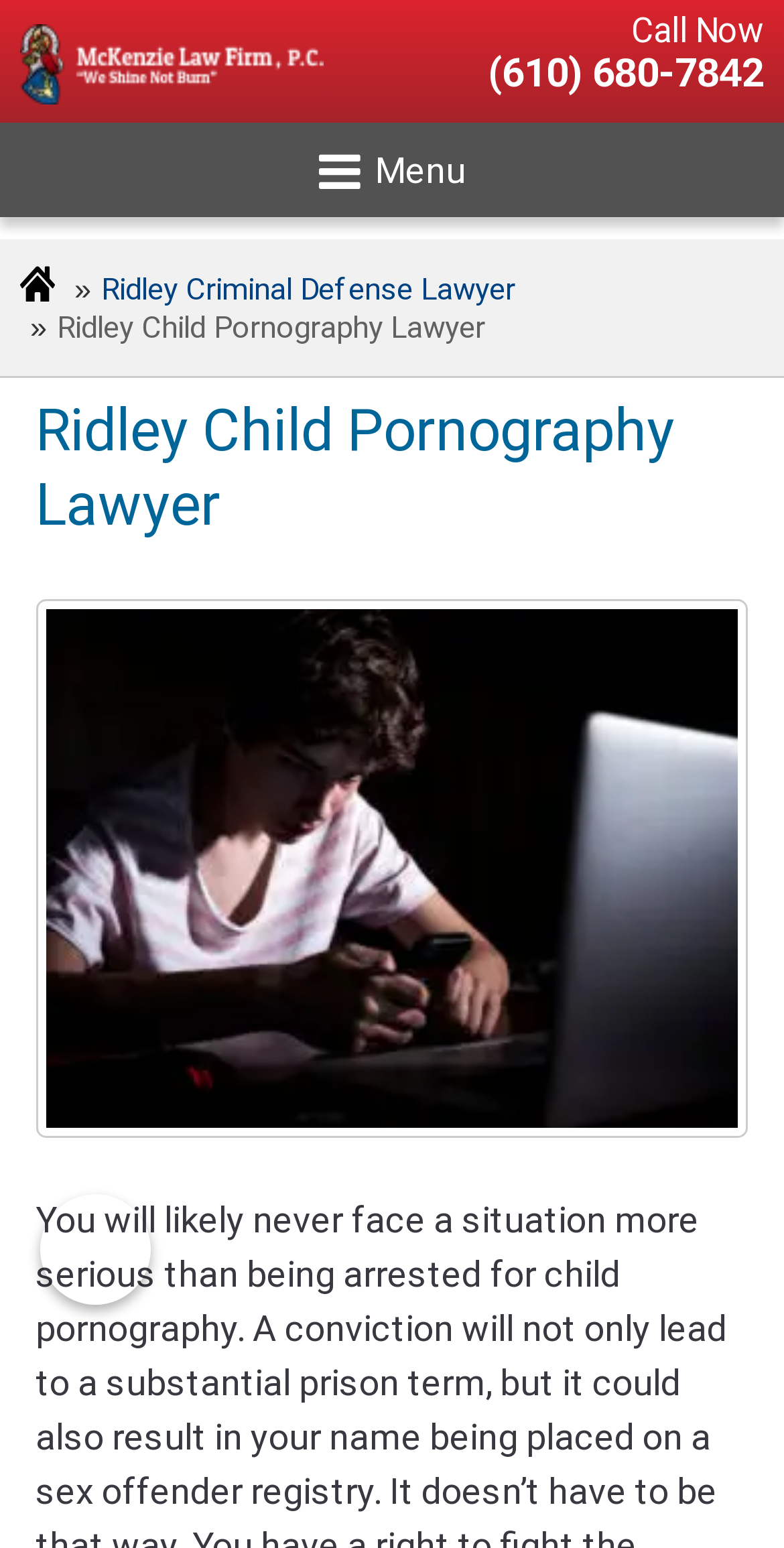What is the name of the lawyer?
Refer to the image and provide a concise answer in one word or phrase.

David McKenzie